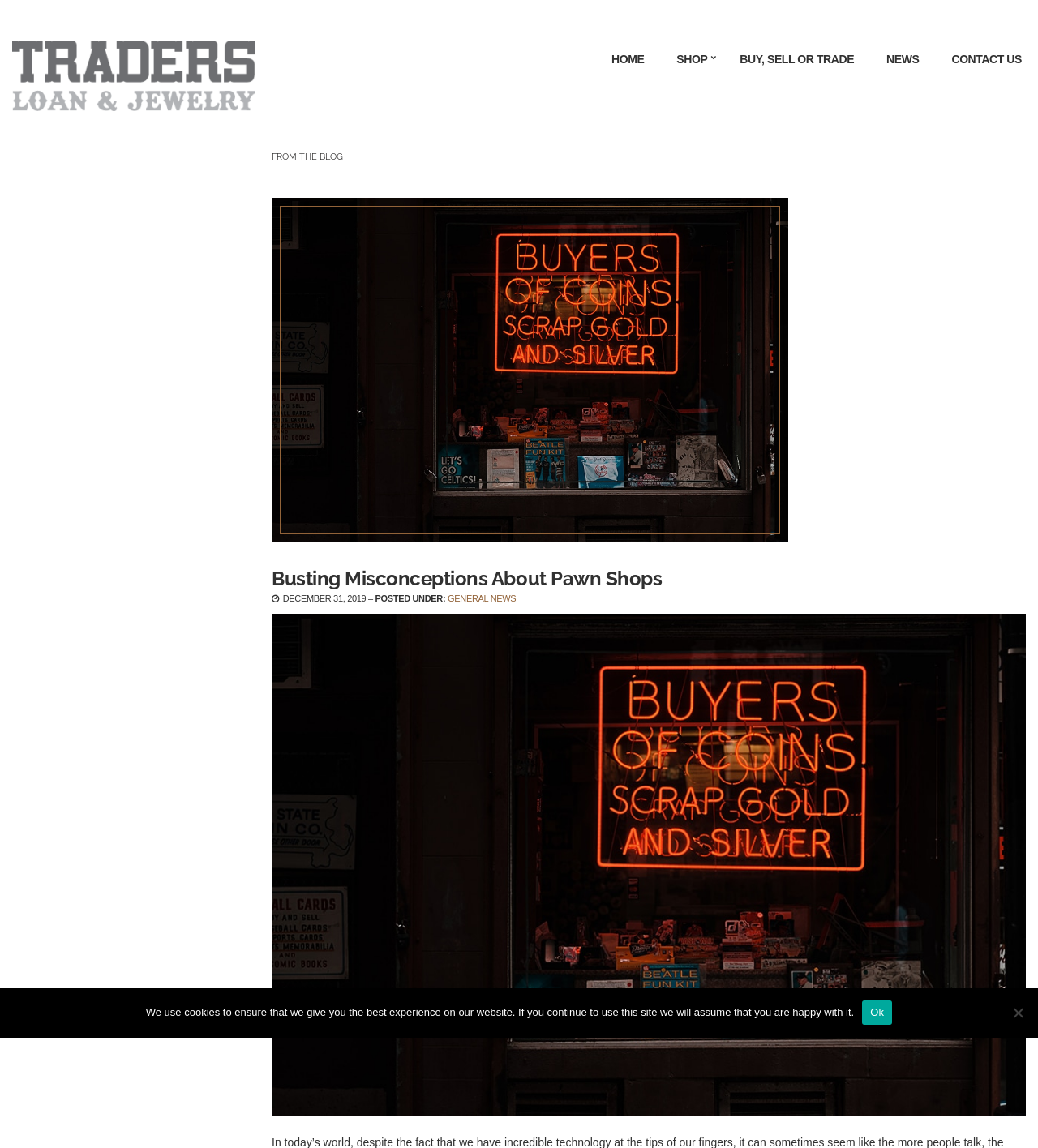Find the bounding box coordinates corresponding to the UI element with the description: "alt="Busting Misconceptions About Pawn Shops﻿"". The coordinates should be formatted as [left, top, right, bottom], with values as floats between 0 and 1.

[0.262, 0.172, 0.759, 0.472]